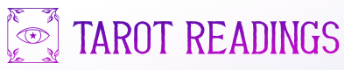Explain in detail what you see in the image.

This image features the title "Tarot Readings" prominently displayed in an elegant and playful font. The text is rendered in a vibrant purple color, conveying a sense of mysticism and spirituality associated with tarot. Surrounding the text is a decorative border that enhances the magical theme, including an eye symbol and intricate floral designs. This visual representation is likely intended to evoke a sense of curiosity and inviting exploration into the world of tarot readings, connecting its audience with concepts of self-discovery and intuition as highlighted in the accompanying article about using tarot for self-care.